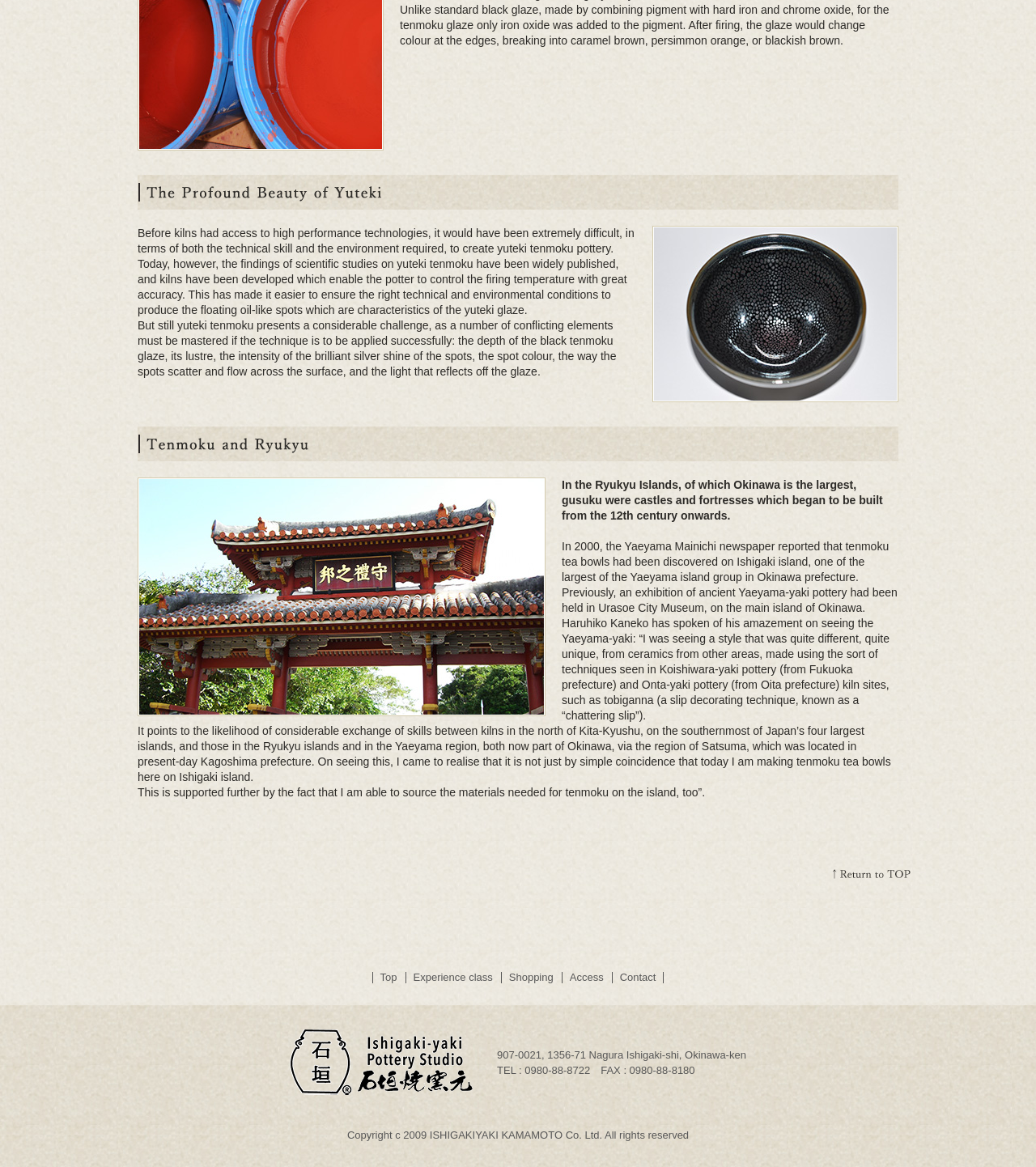How many links are there in the footer section?
Please provide an in-depth and detailed response to the question.

The footer section contains links to 'Top', 'Experience class', 'Shopping', 'Access', and 'Contact', for a total of 5 links.